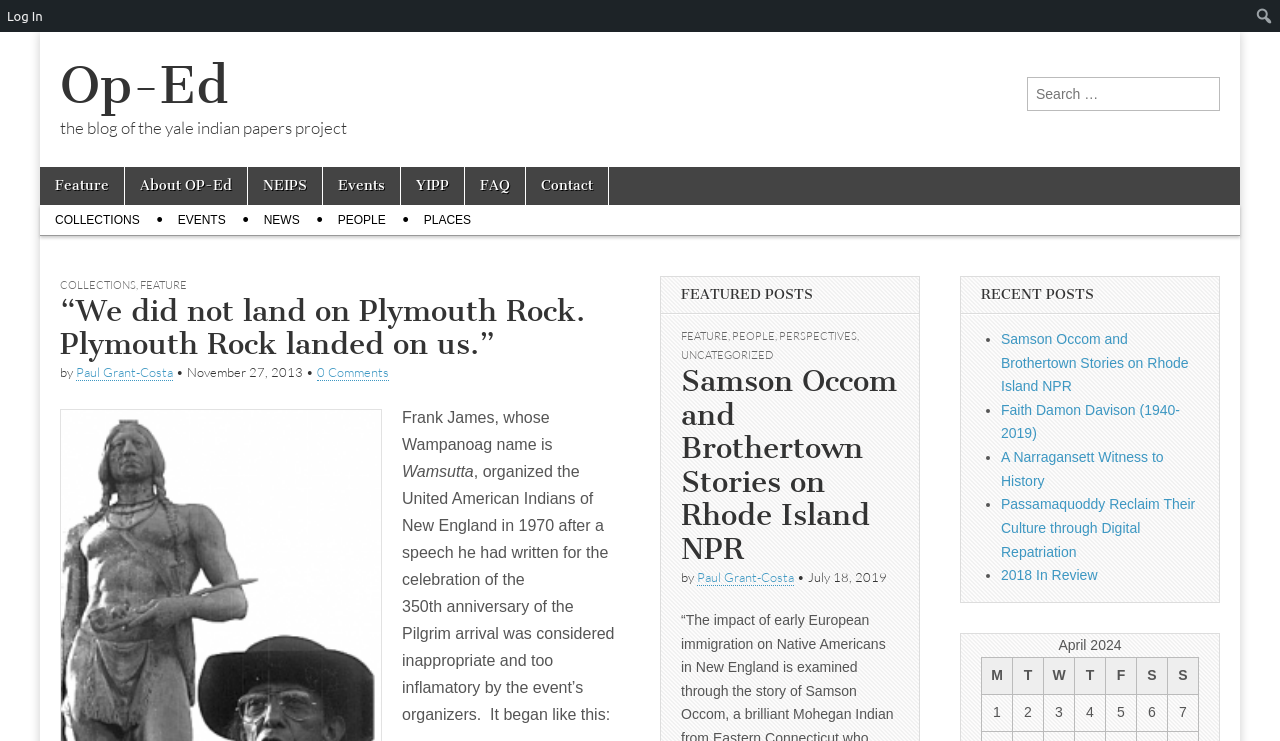Give the bounding box coordinates for this UI element: "parent_node: Search name="s"". The coordinates should be four float numbers between 0 and 1, arranged as [left, top, right, bottom].

[0.977, 0.005, 0.998, 0.038]